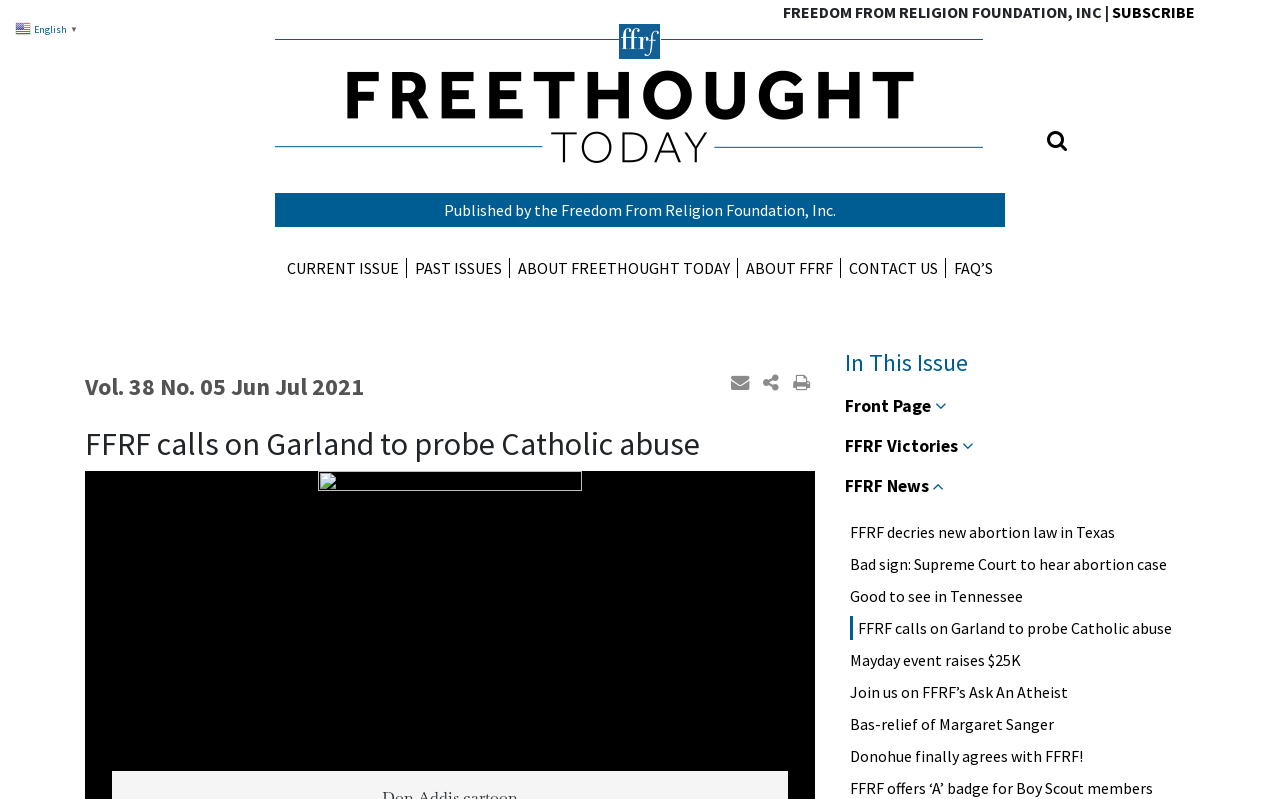Please specify the bounding box coordinates of the clickable section necessary to execute the following command: "Subscribe to the newsletter".

[0.869, 0.003, 0.934, 0.028]